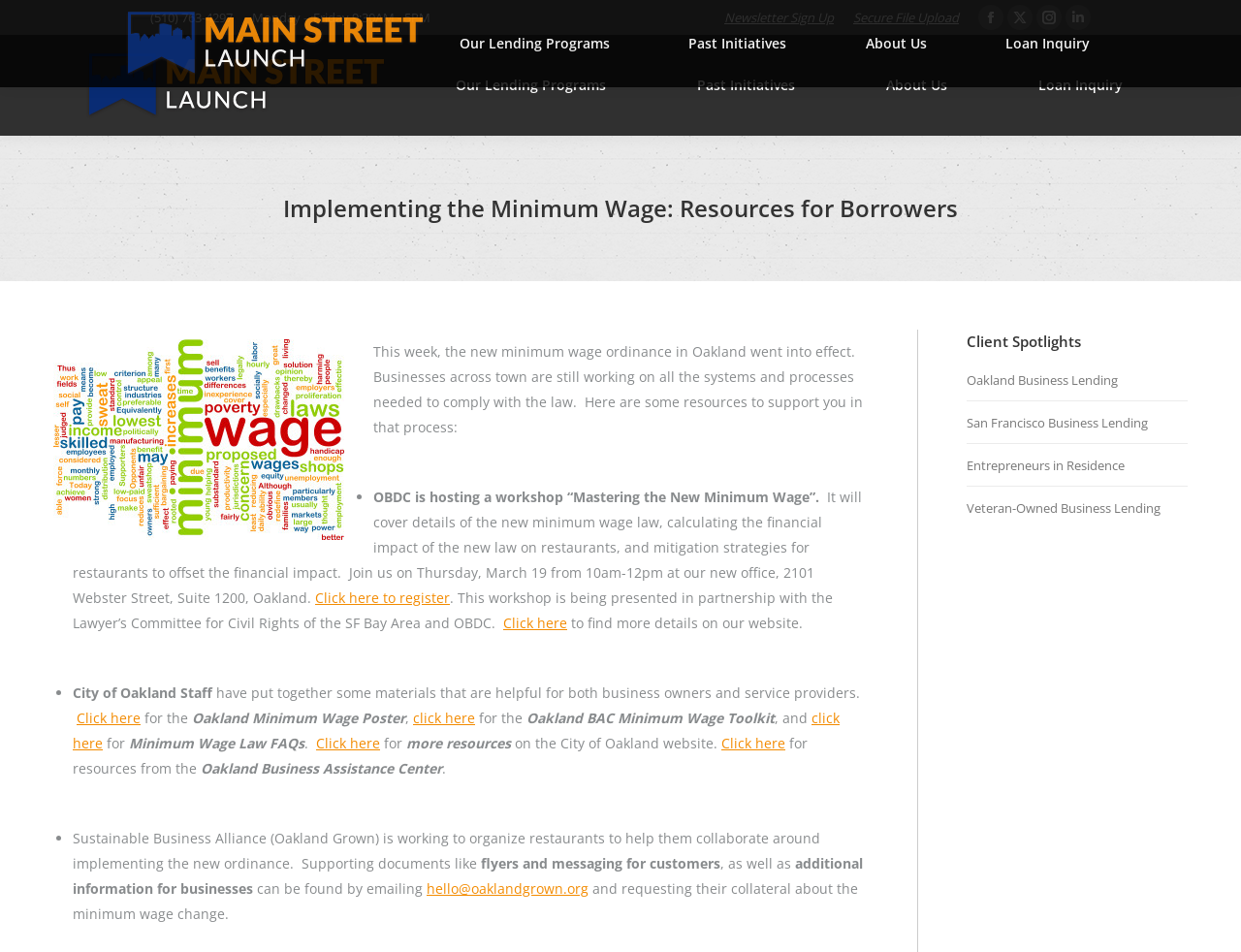Identify the bounding box coordinates of the part that should be clicked to carry out this instruction: "Read the article about '9 Stunning Flowers For Your Mom To Express Unconditional Love'".

None